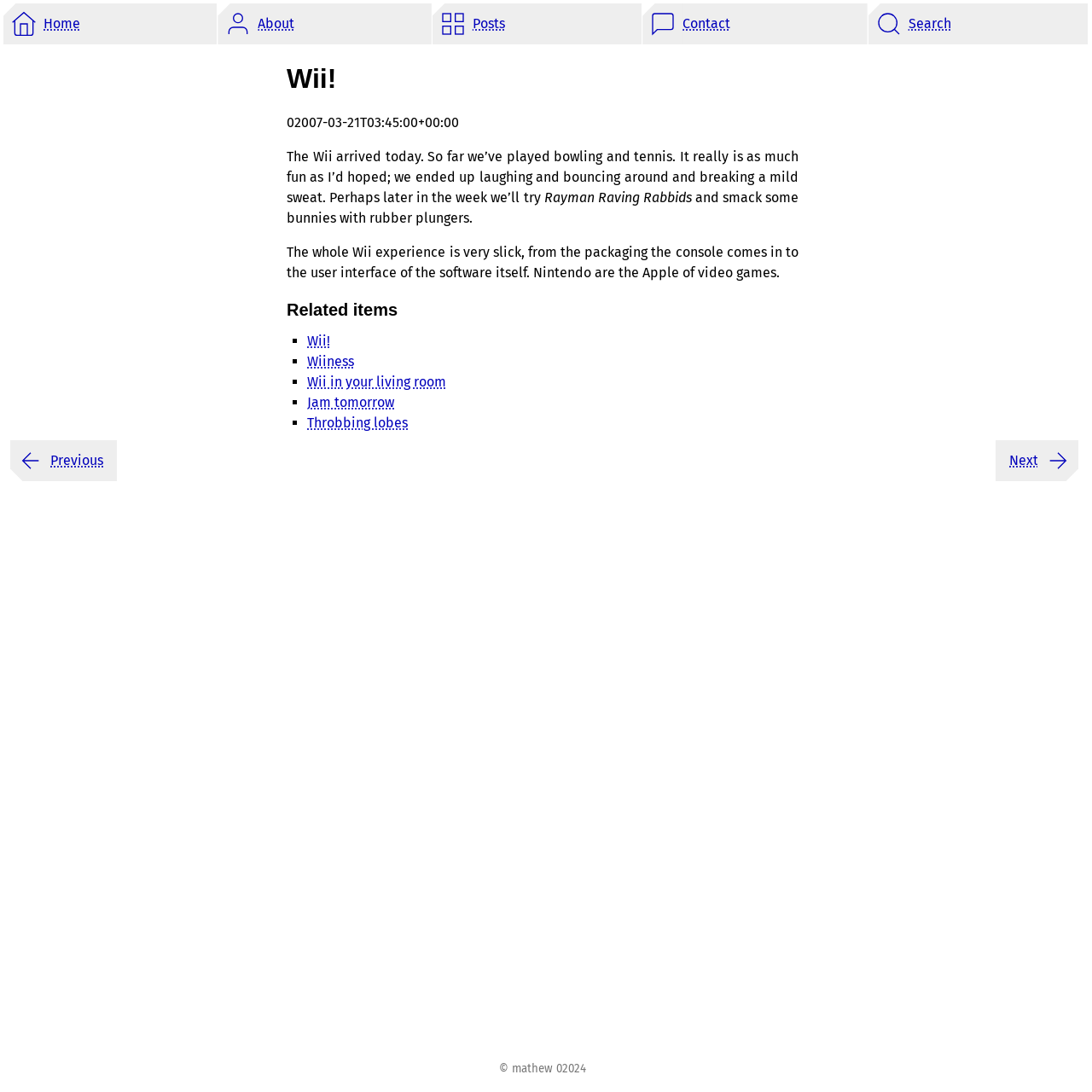Pinpoint the bounding box coordinates for the area that should be clicked to perform the following instruction: "go to home page".

[0.003, 0.003, 0.196, 0.041]